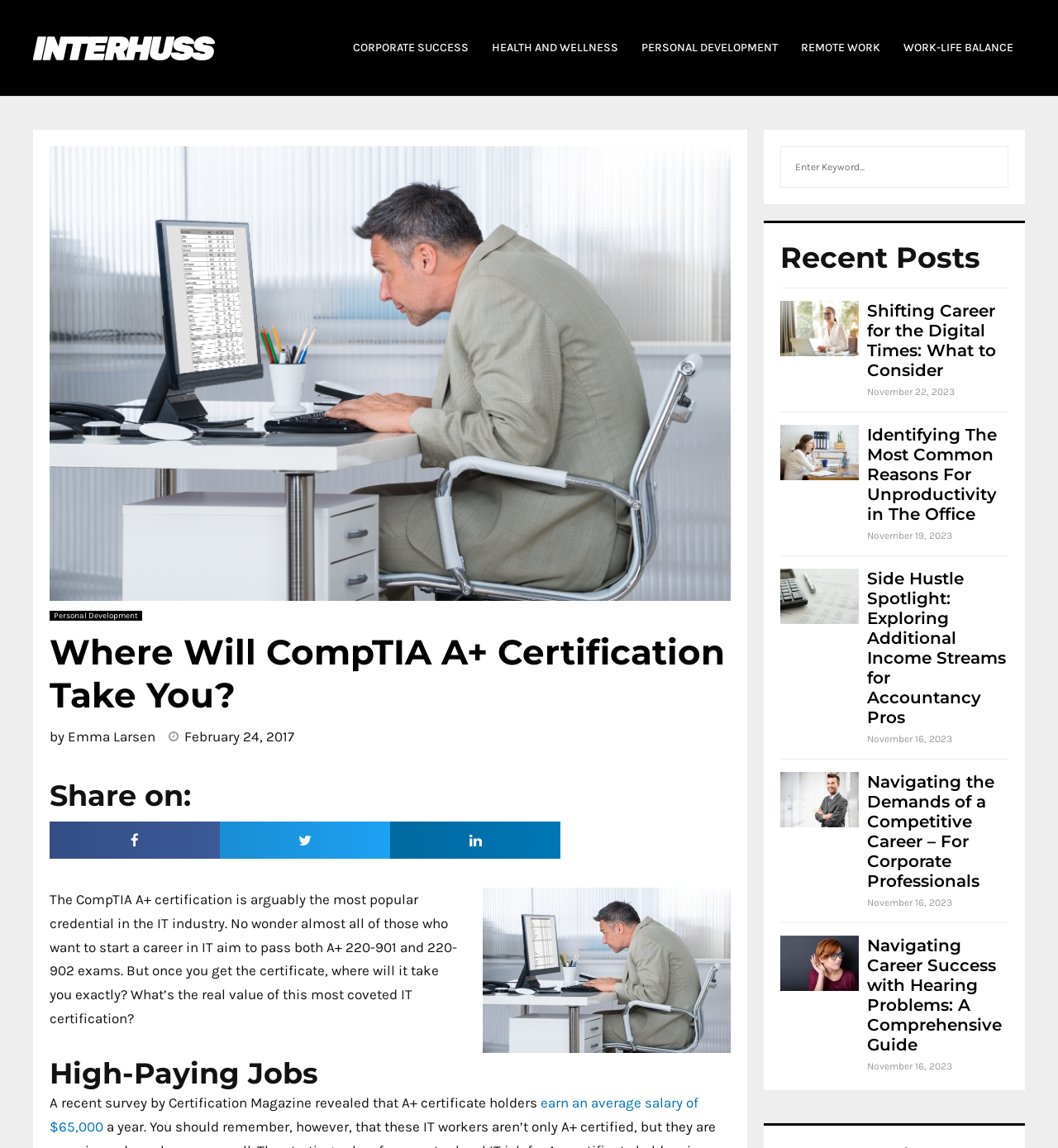Please identify the bounding box coordinates of the clickable element to fulfill the following instruction: "View the article about Shifting Career for the Digital Times". The coordinates should be four float numbers between 0 and 1, i.e., [left, top, right, bottom].

[0.82, 0.262, 0.953, 0.331]